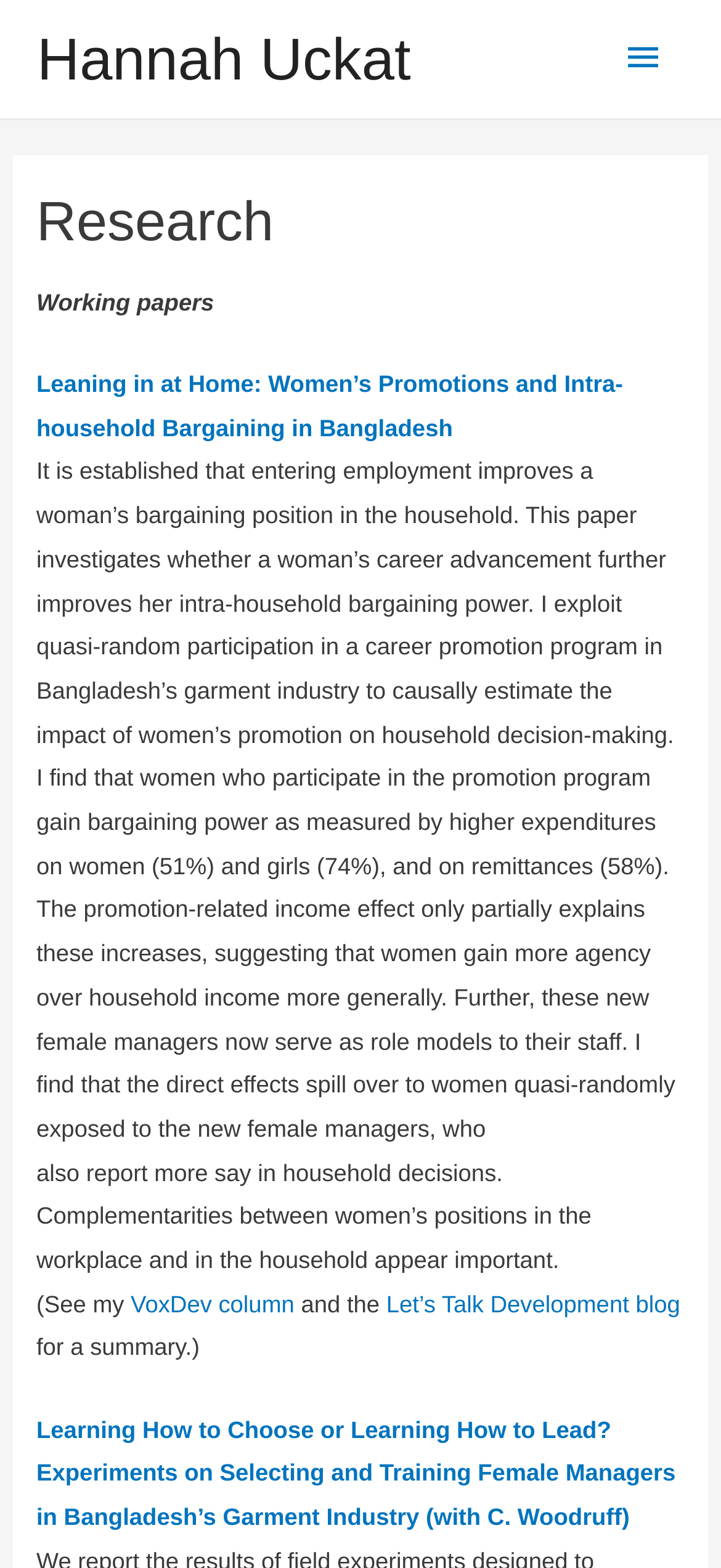Present a detailed account of what is displayed on the webpage.

The webpage is about Hannah Uckat's research, with a prominent link to her name at the top left corner. On the top right corner, there is a main menu button that can be expanded. Below the main menu button, there is a header section with a heading that reads "Research". 

Under the header section, there are several sections of text and links. The first section is a static text that reads "Working papers". Below this text, there is a link to a research paper titled "Leaning in at Home: Women’s Promotions and Intra-household Bargaining in Bangladesh". This link is followed by a lengthy static text that summarizes the research paper, discussing how women's career advancement affects their bargaining power in the household. 

The static text is divided into several paragraphs, with links to a VoxDev column and a Let's Talk Development blog embedded within the text. The text also mentions the impact of women's promotion on household decision-making and how it affects their agency over household income. 

At the bottom of the page, there is another link to a research paper titled "Learning How to Choose or Learning How to Lead? Experiments on Selecting and Training Female Managers in Bangladesh’s Garment Industry". Overall, the webpage appears to be a collection of research papers and summaries related to Hannah Uckat's work.